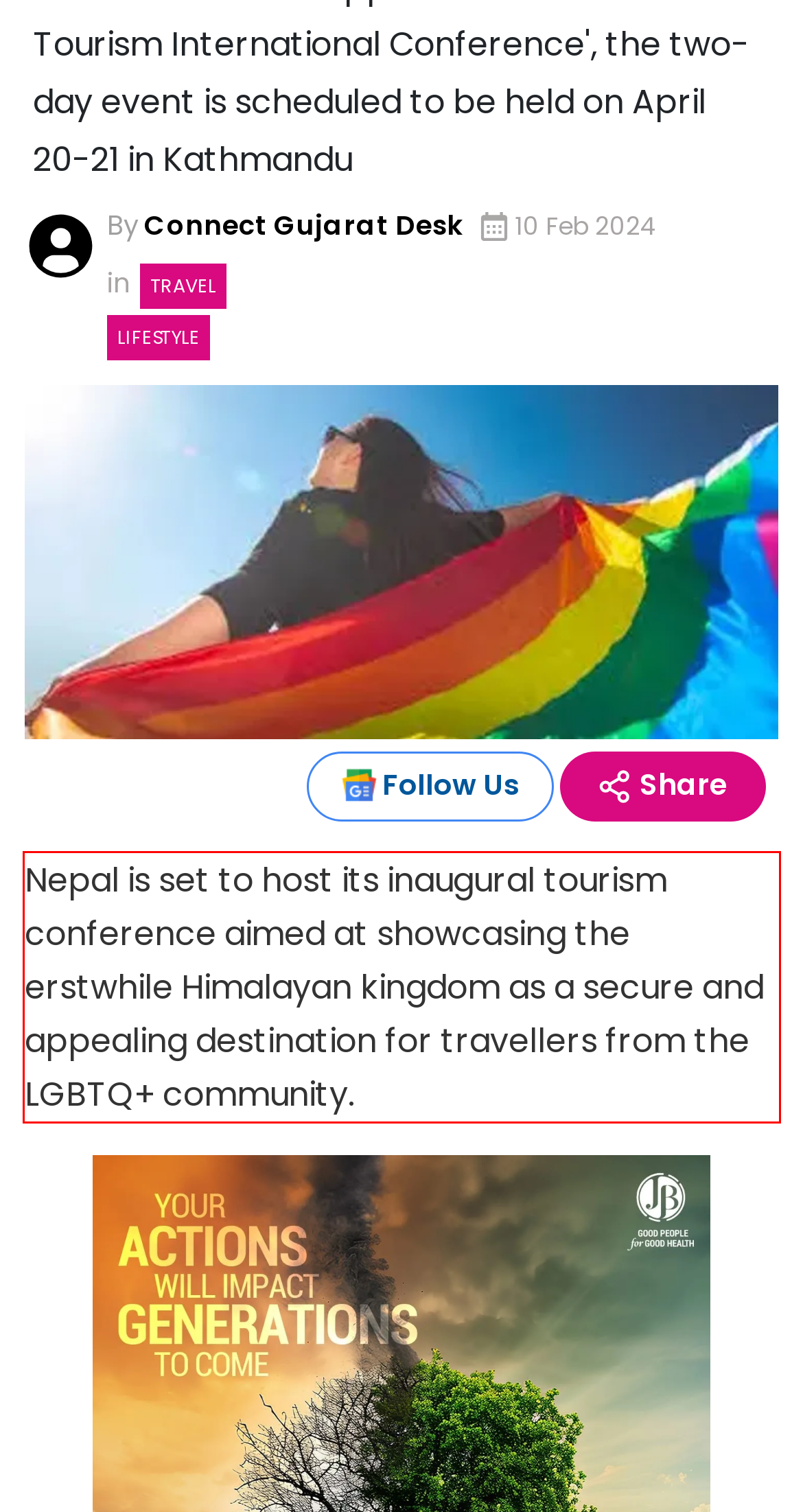Identify and extract the text within the red rectangle in the screenshot of the webpage.

Nepal is set to host its inaugural tourism conference aimed at showcasing the erstwhile Himalayan kingdom as a secure and appealing destination for travellers from the LGBTQ+ community.